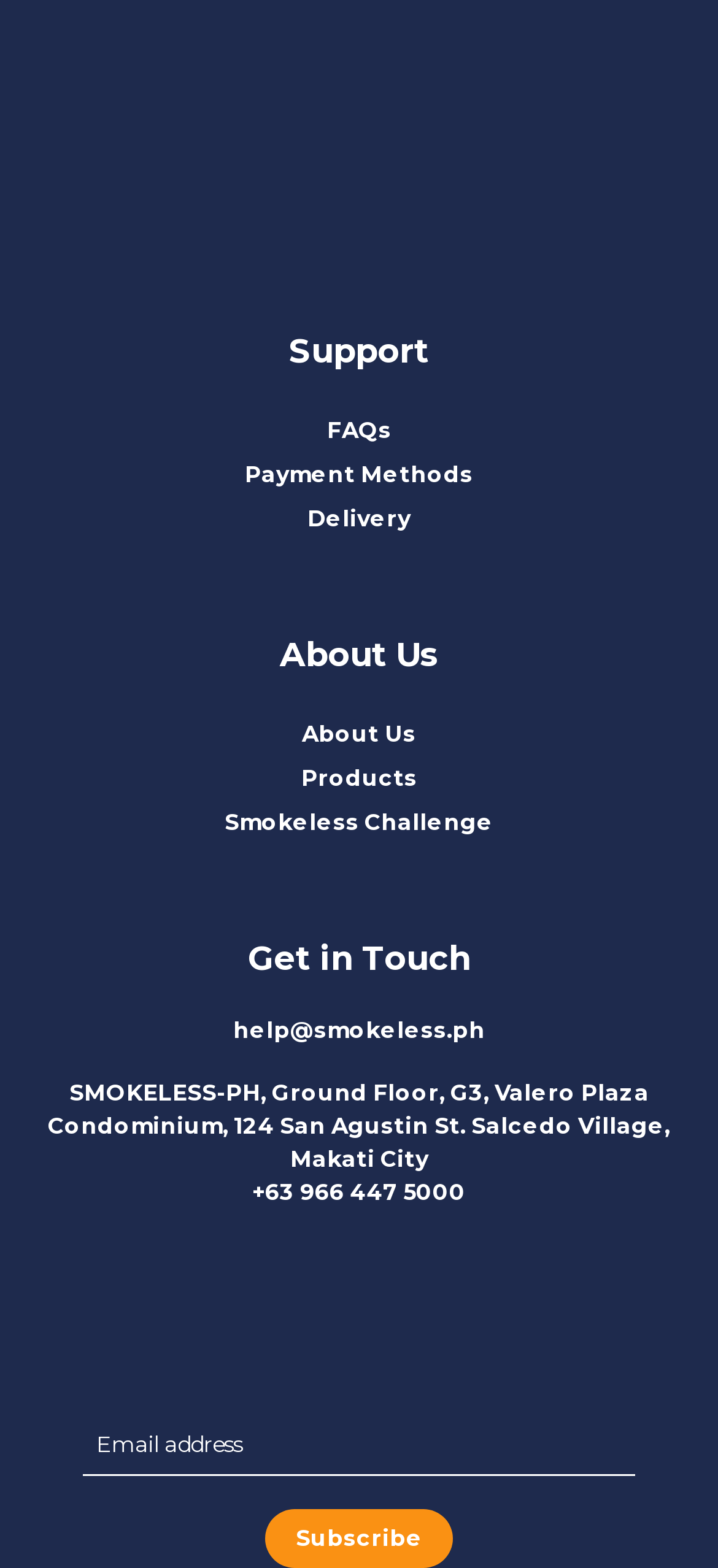What is the address of Smokeless PH?
Craft a detailed and extensive response to the question.

The address of Smokeless PH is 'Ground Floor, G3, Valero Plaza Condominium, 124 San Agustin St. Salcedo Village, Makati City' which is a link located below the 'Get in Touch' section.